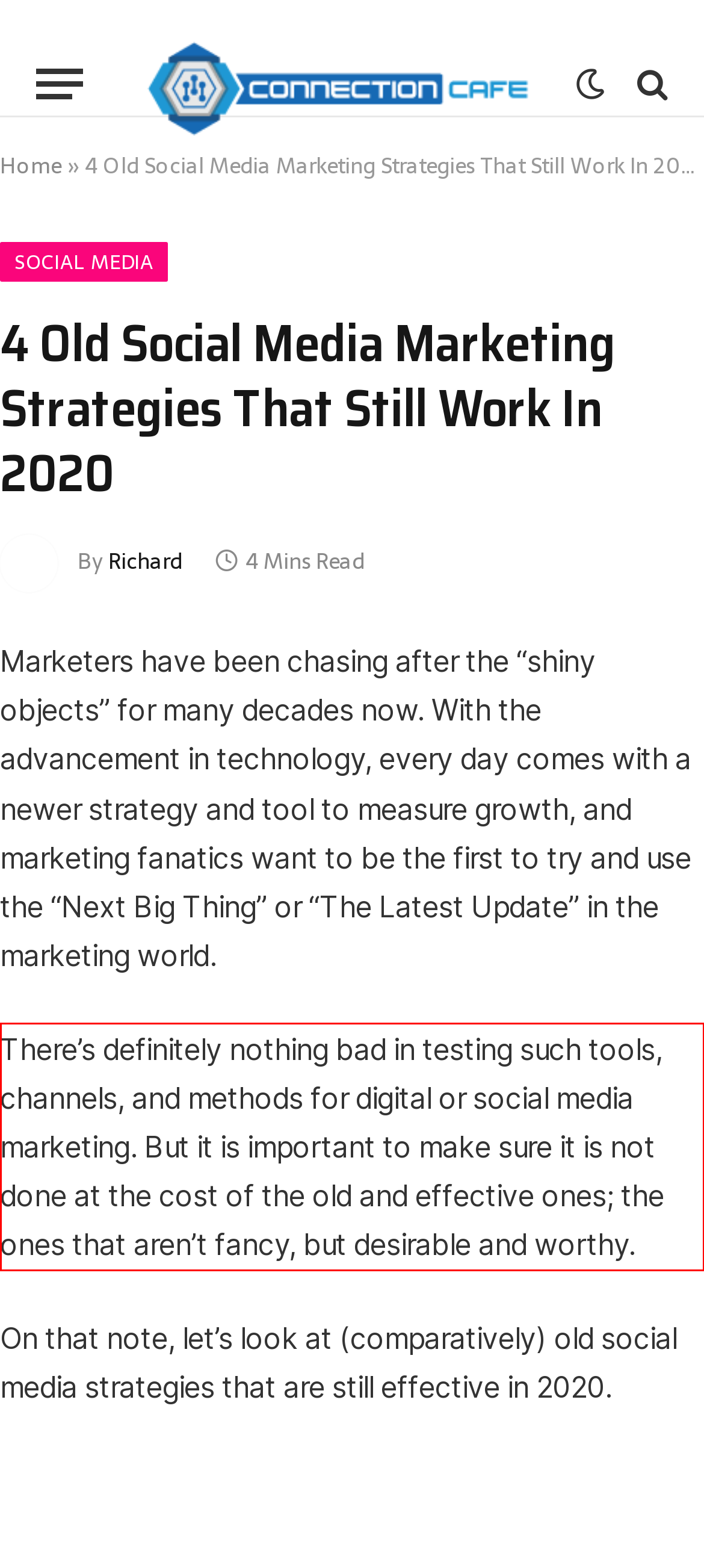Please examine the webpage screenshot and extract the text within the red bounding box using OCR.

There’s definitely nothing bad in testing such tools, channels, and methods for digital or social media marketing. But it is important to make sure it is not done at the cost of the old and effective ones; the ones that aren’t fancy, but desirable and worthy.